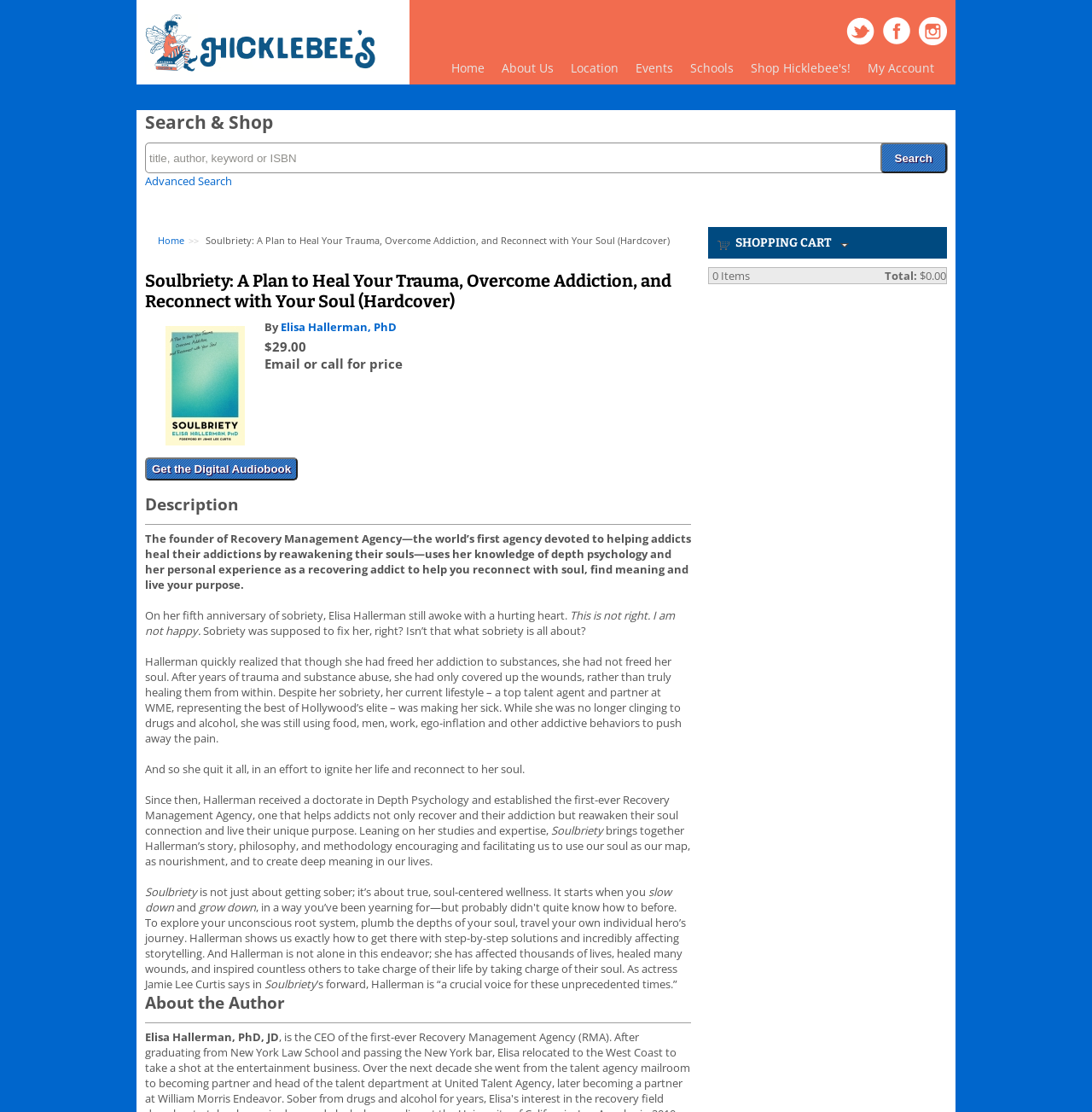Who is the author of the book?
Using the details from the image, give an elaborate explanation to answer the question.

I found the answer by looking at the section 'About the Author' which mentions 'Elisa Hallerman, PhD, JD' as the author of the book.